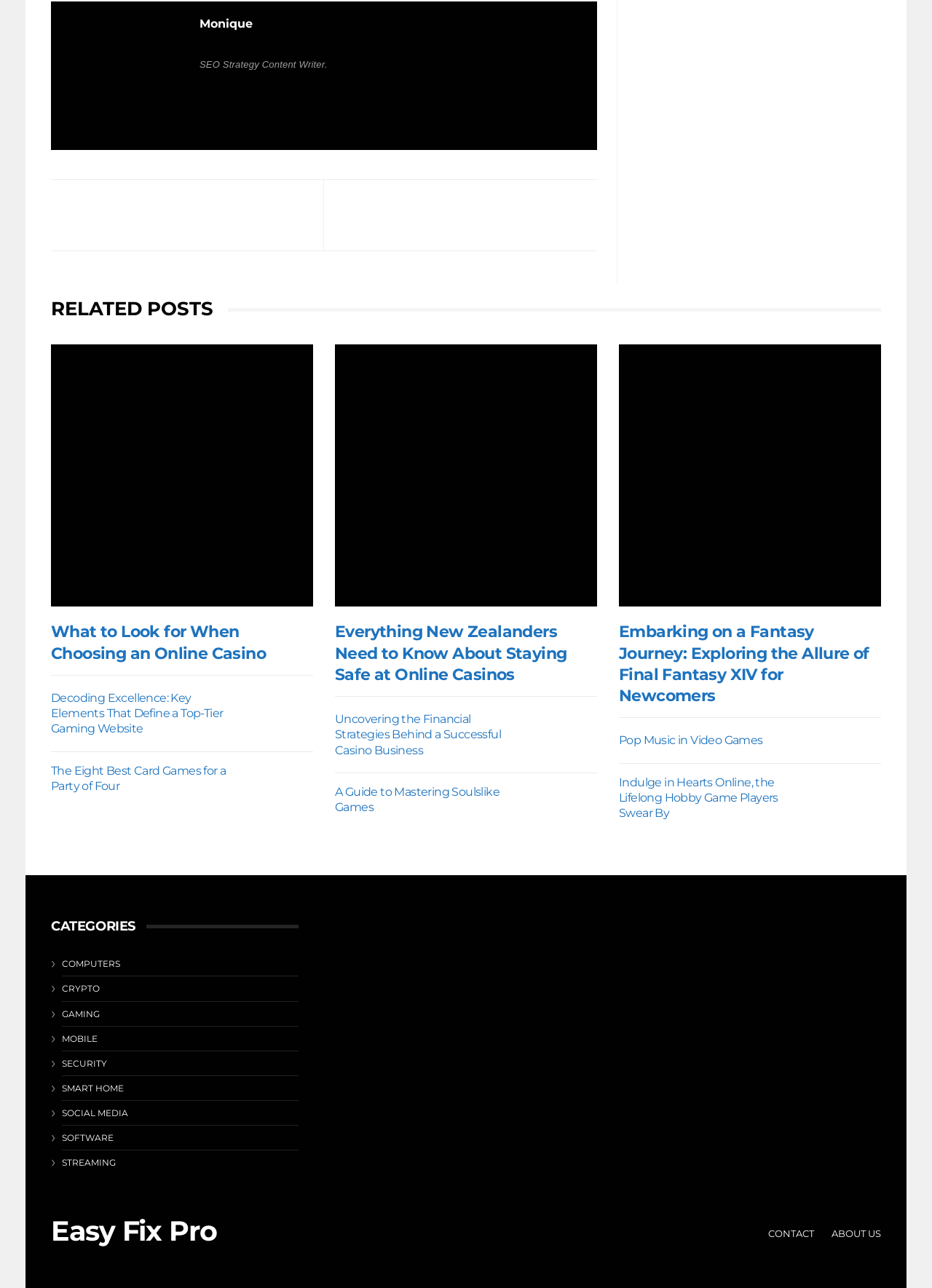Find the bounding box coordinates of the clickable element required to execute the following instruction: "Contact the website administrator". Provide the coordinates as four float numbers between 0 and 1, i.e., [left, top, right, bottom].

[0.824, 0.953, 0.873, 0.962]